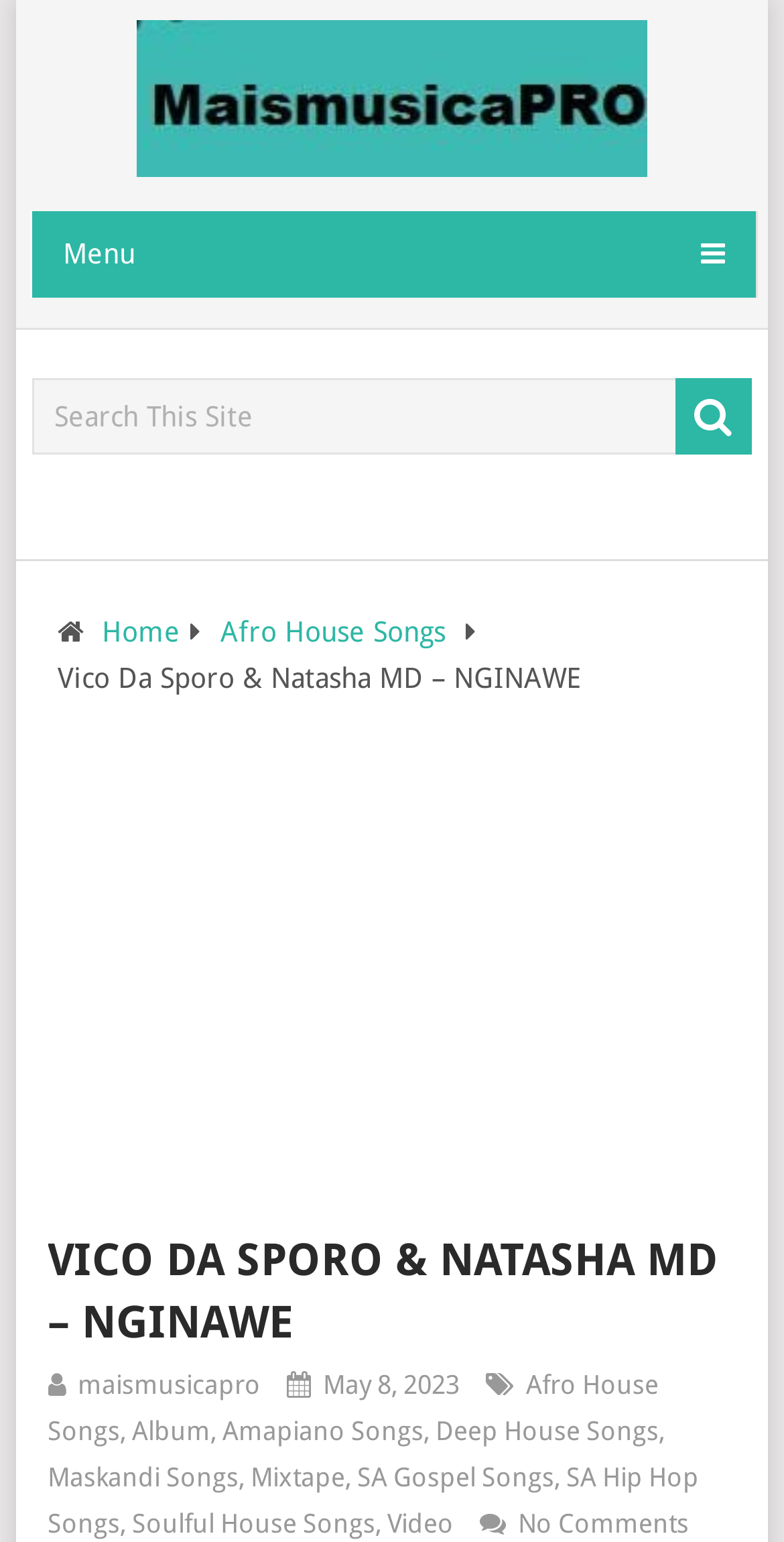What is the name of the song on this webpage?
Make sure to answer the question with a detailed and comprehensive explanation.

I found the answer by looking at the heading element that contains the text 'Vico Da Sporo & Natasha MD – NGINAWE', which is likely to be the title of the song.